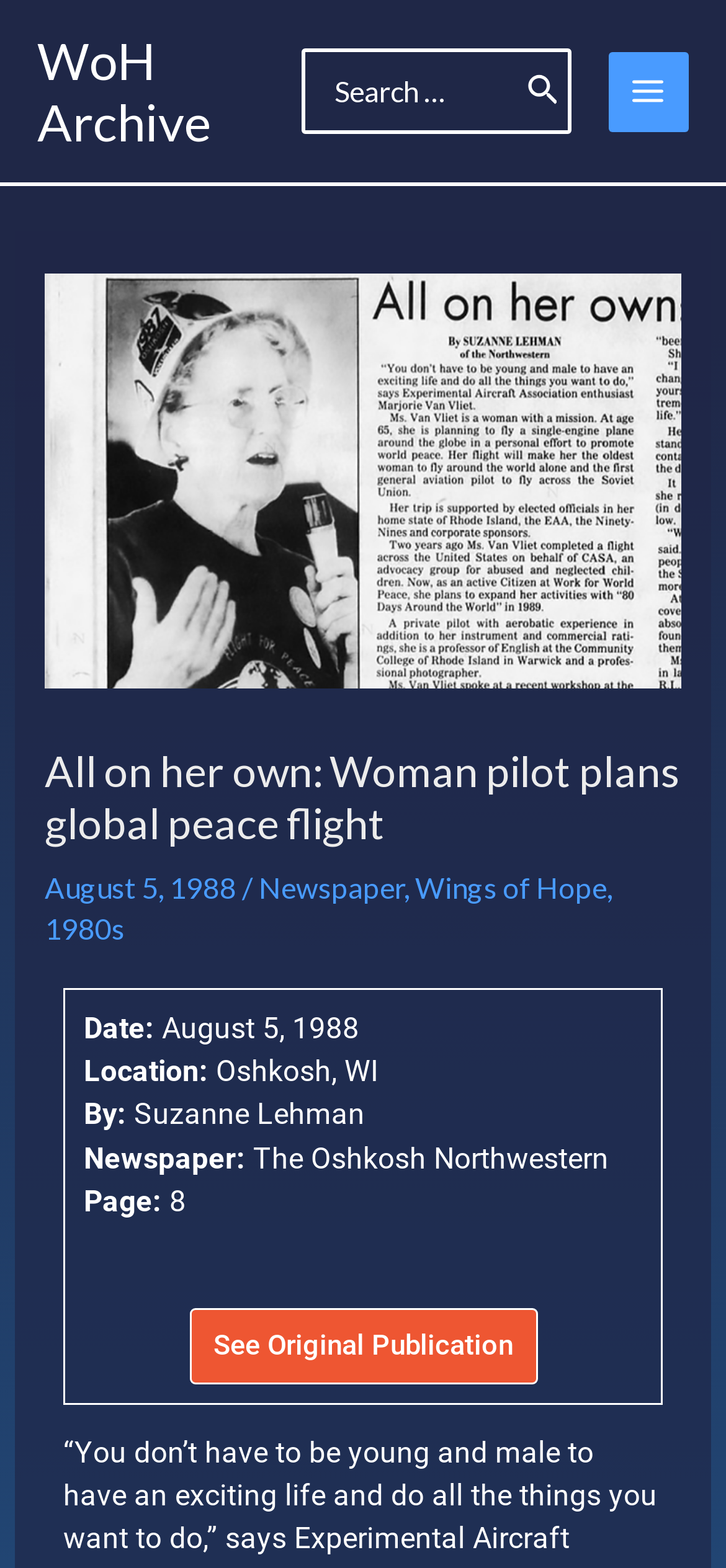Identify the bounding box coordinates of the specific part of the webpage to click to complete this instruction: "View the original publication".

[0.26, 0.834, 0.74, 0.883]